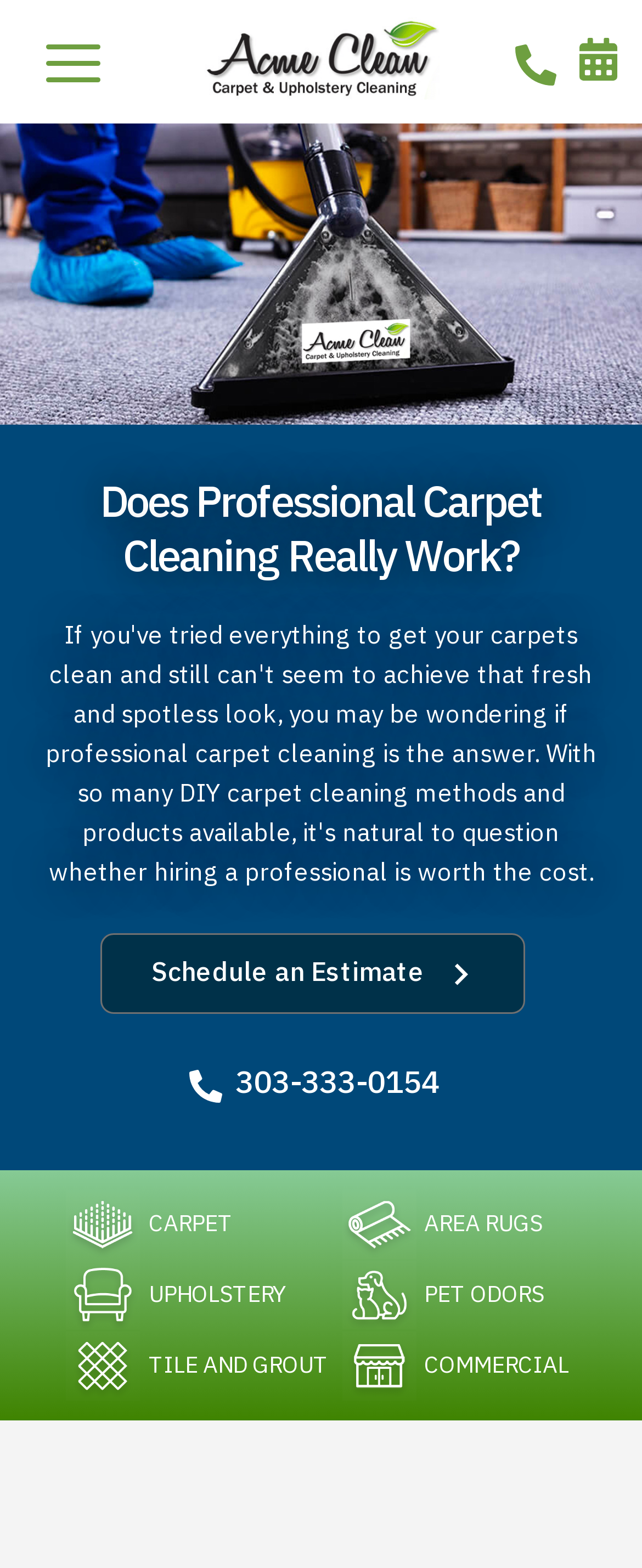Given the element description "PET ODORS", identify the bounding box of the corresponding UI element.

[0.532, 0.815, 0.848, 0.834]